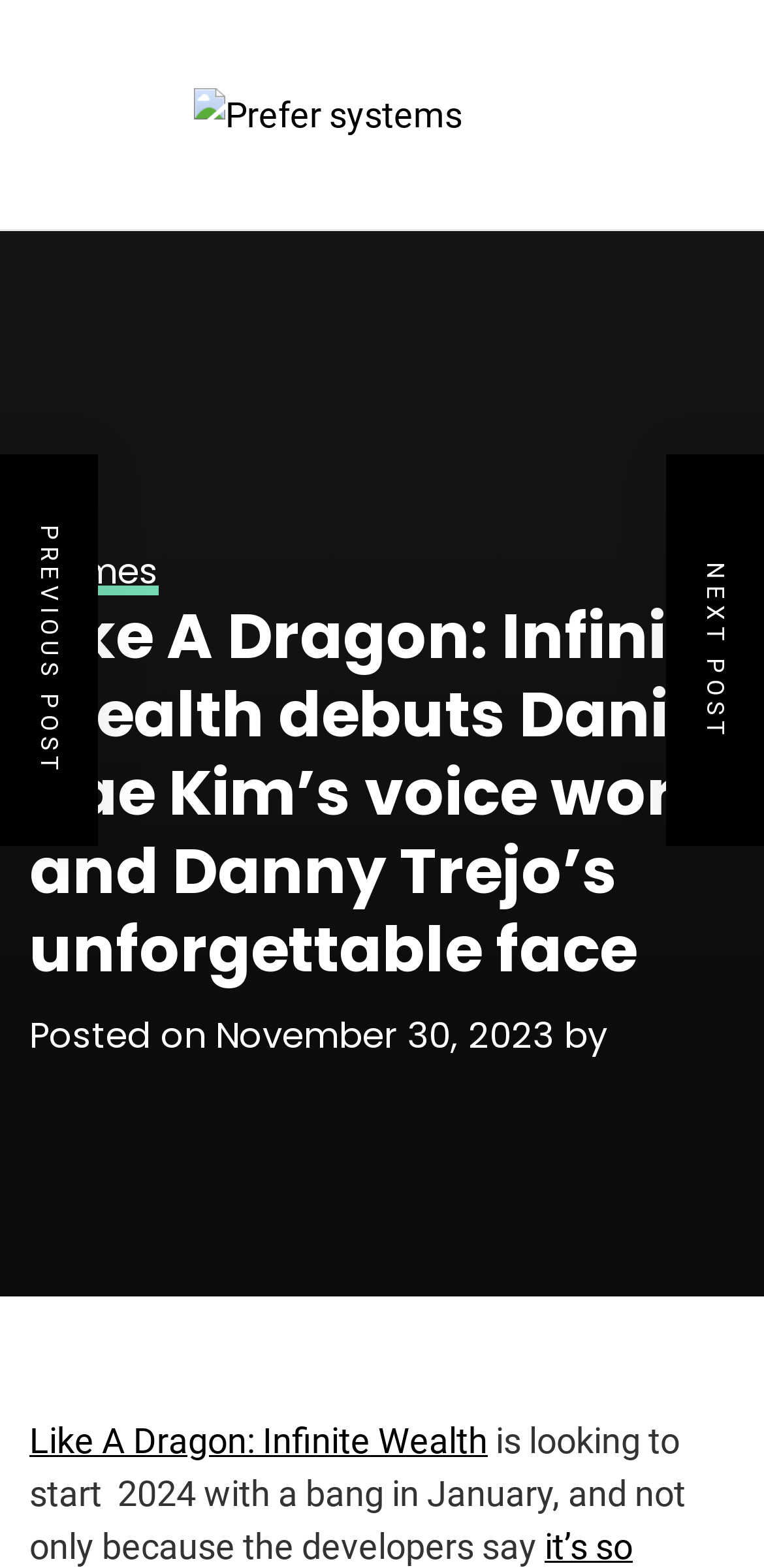Determine the bounding box for the UI element described here: "Games".

[0.038, 0.348, 0.208, 0.38]